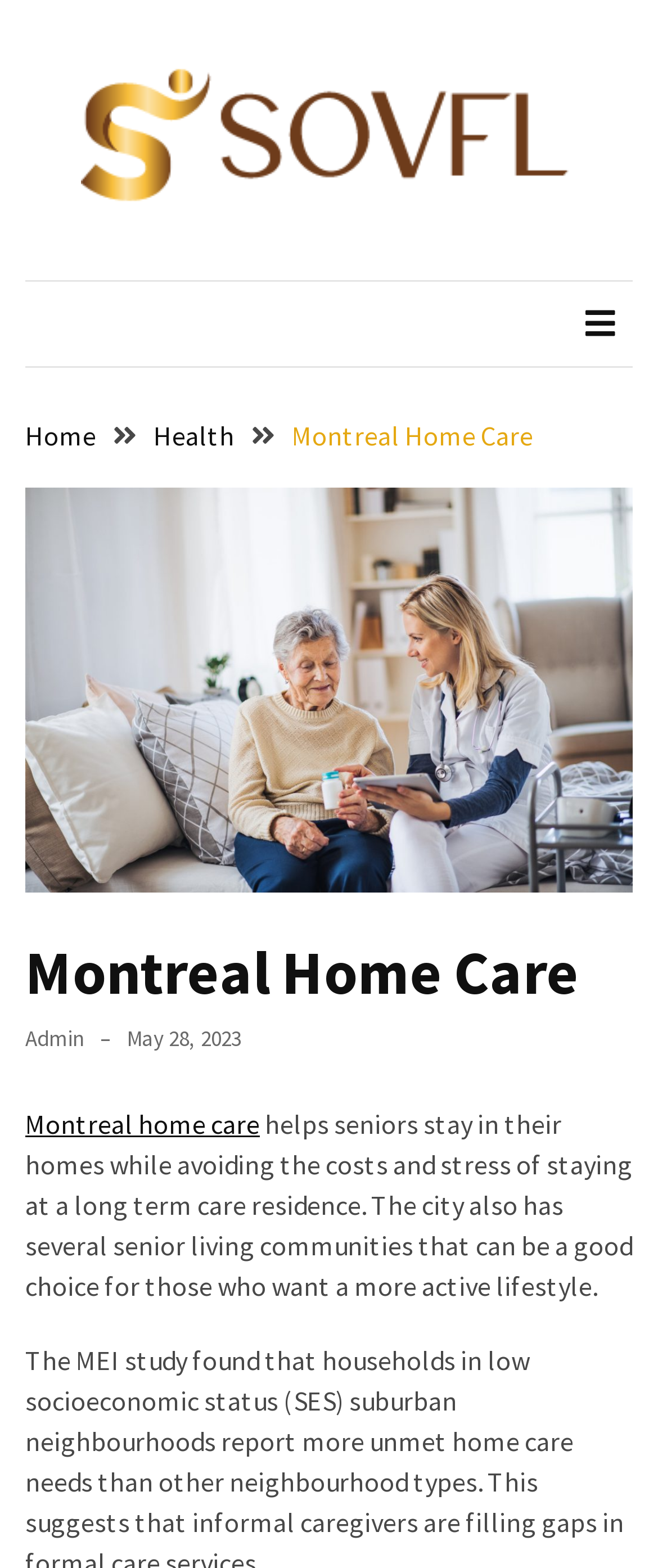What is the purpose of the Montreal Home Care service?
Respond with a short answer, either a single word or a phrase, based on the image.

Help seniors stay at home